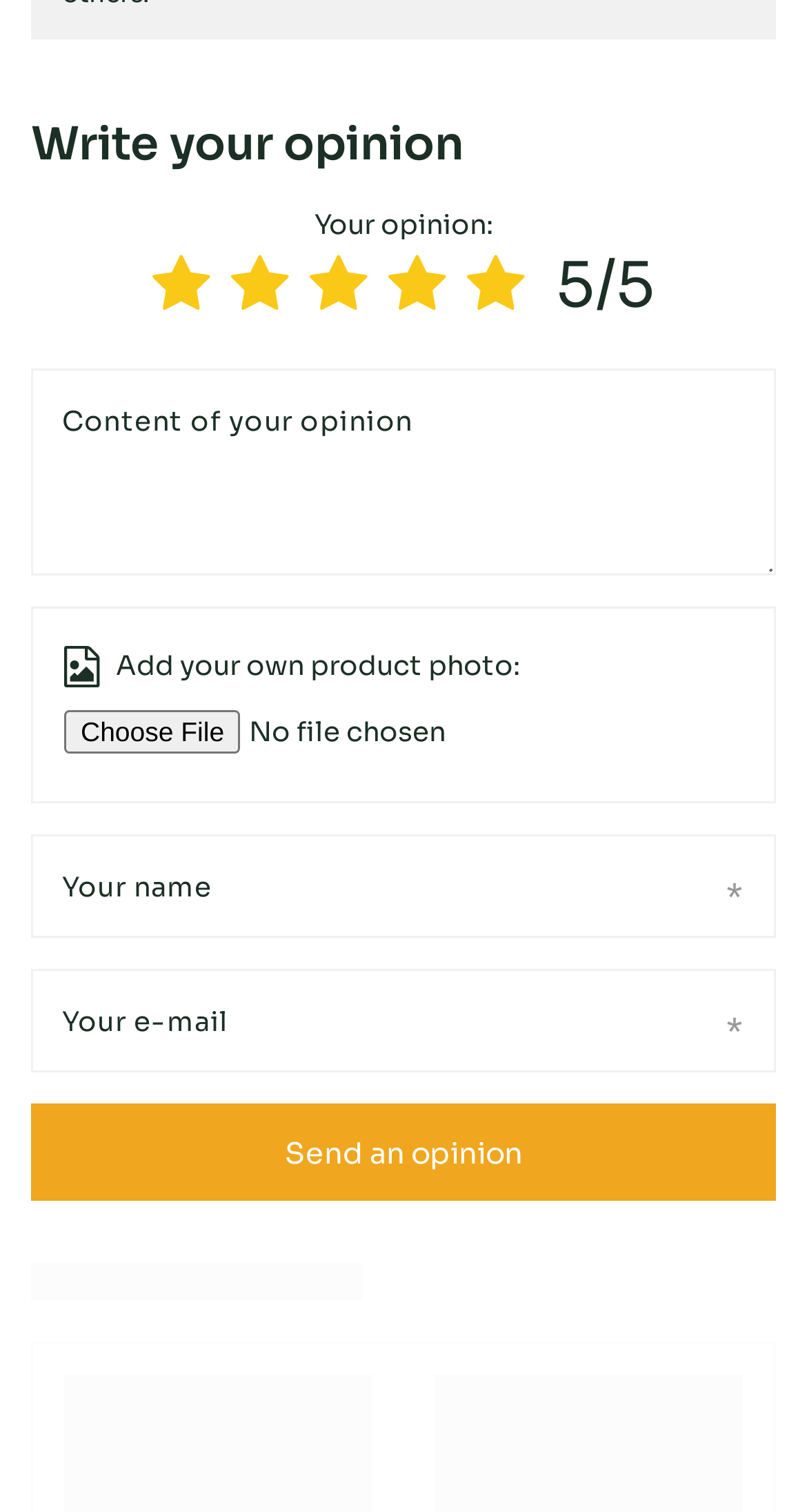How many rating icons are displayed?
Give a thorough and detailed response to the question.

There are 5 rating icons displayed, which are represented by the '' links. These icons are arranged horizontally next to each other.